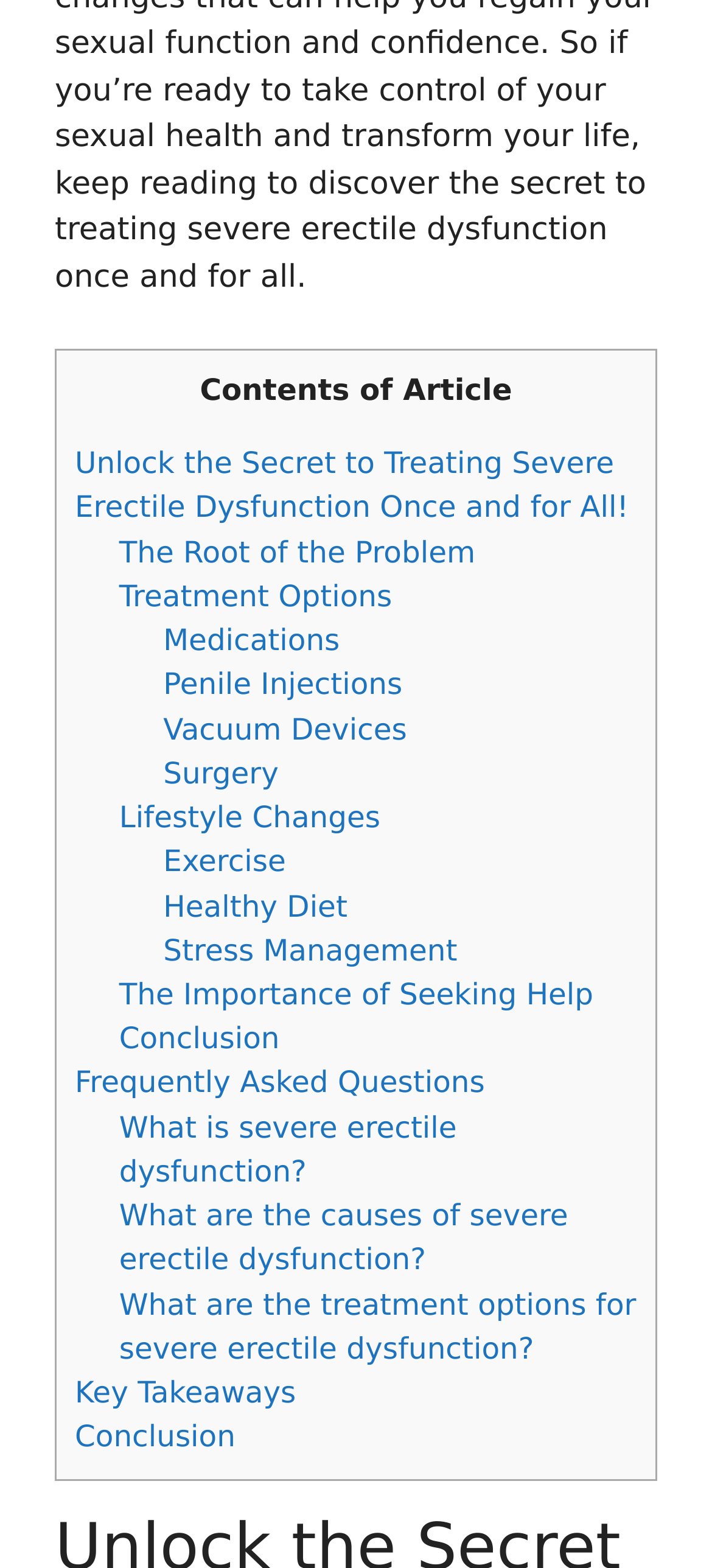Using the provided element description "Frequently Asked Questions", determine the bounding box coordinates of the UI element.

[0.105, 0.68, 0.681, 0.702]